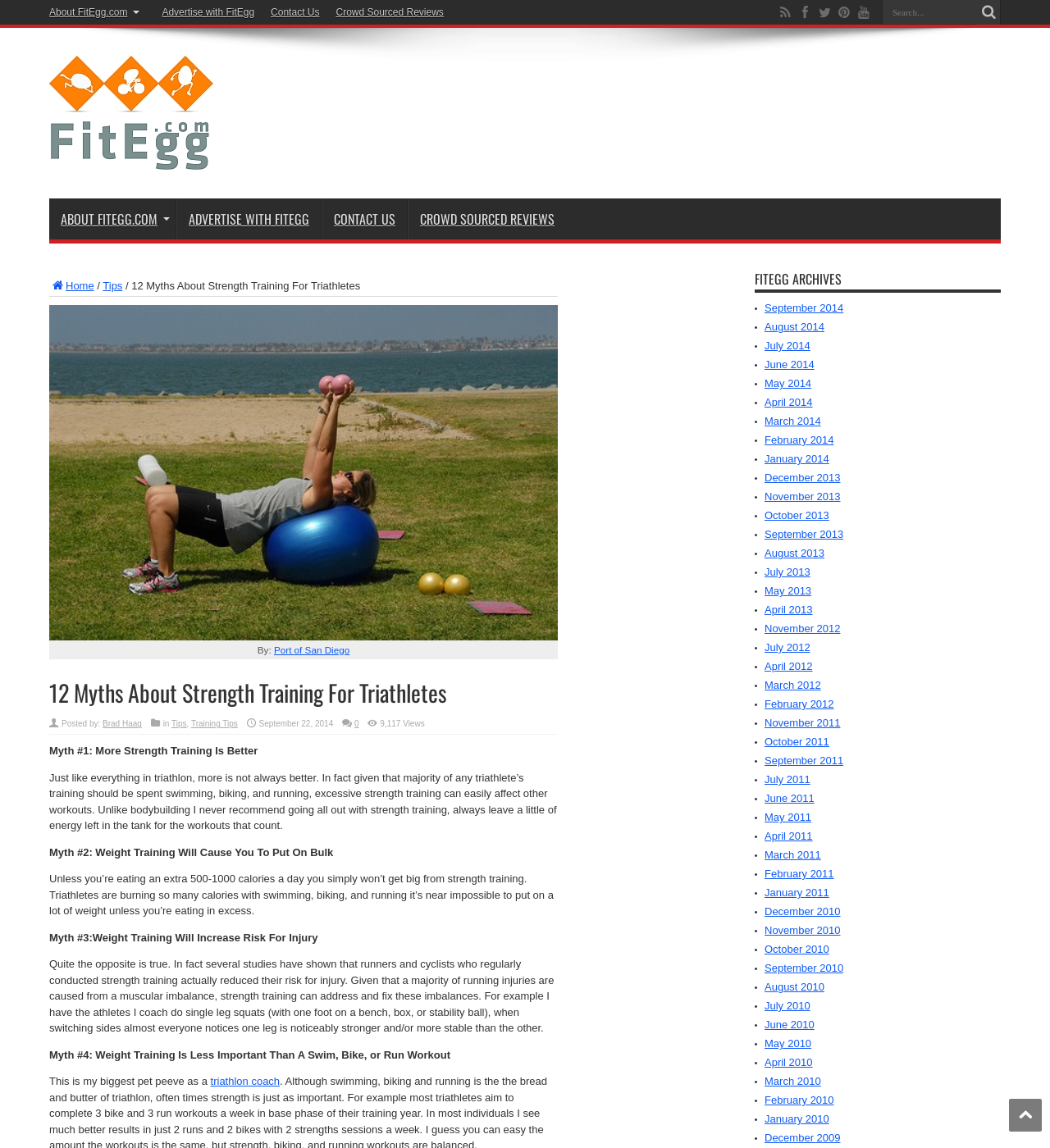Locate the bounding box coordinates of the element that should be clicked to execute the following instruction: "Visit the About FitEgg.com page".

[0.047, 0.0, 0.139, 0.021]